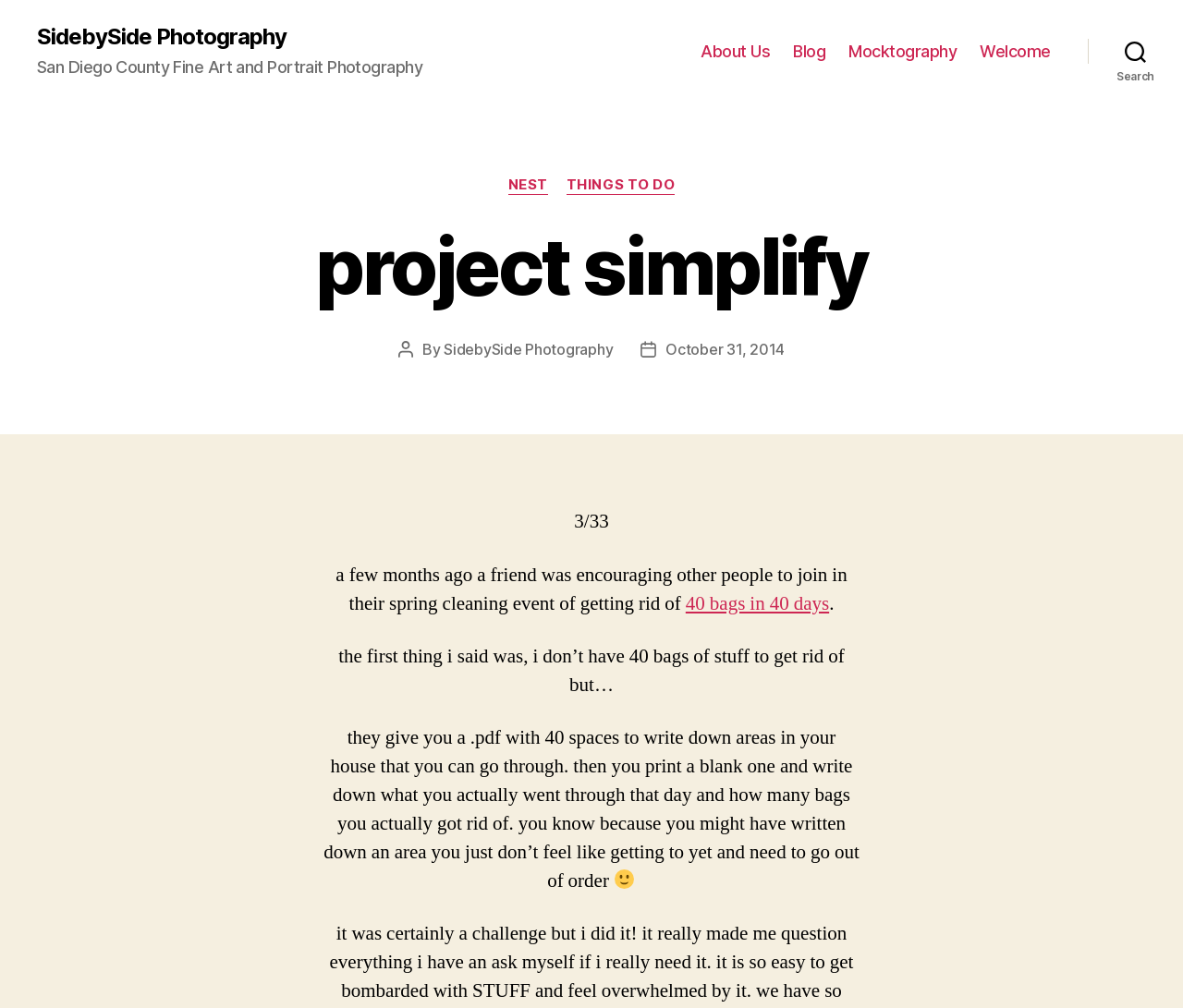Look at the image and answer the question in detail:
How many bags did the author aim to get rid of?

The author mentioned participating in a '40 bags in 40 days' challenge, which implies that they aimed to get rid of 40 bags of stuff.